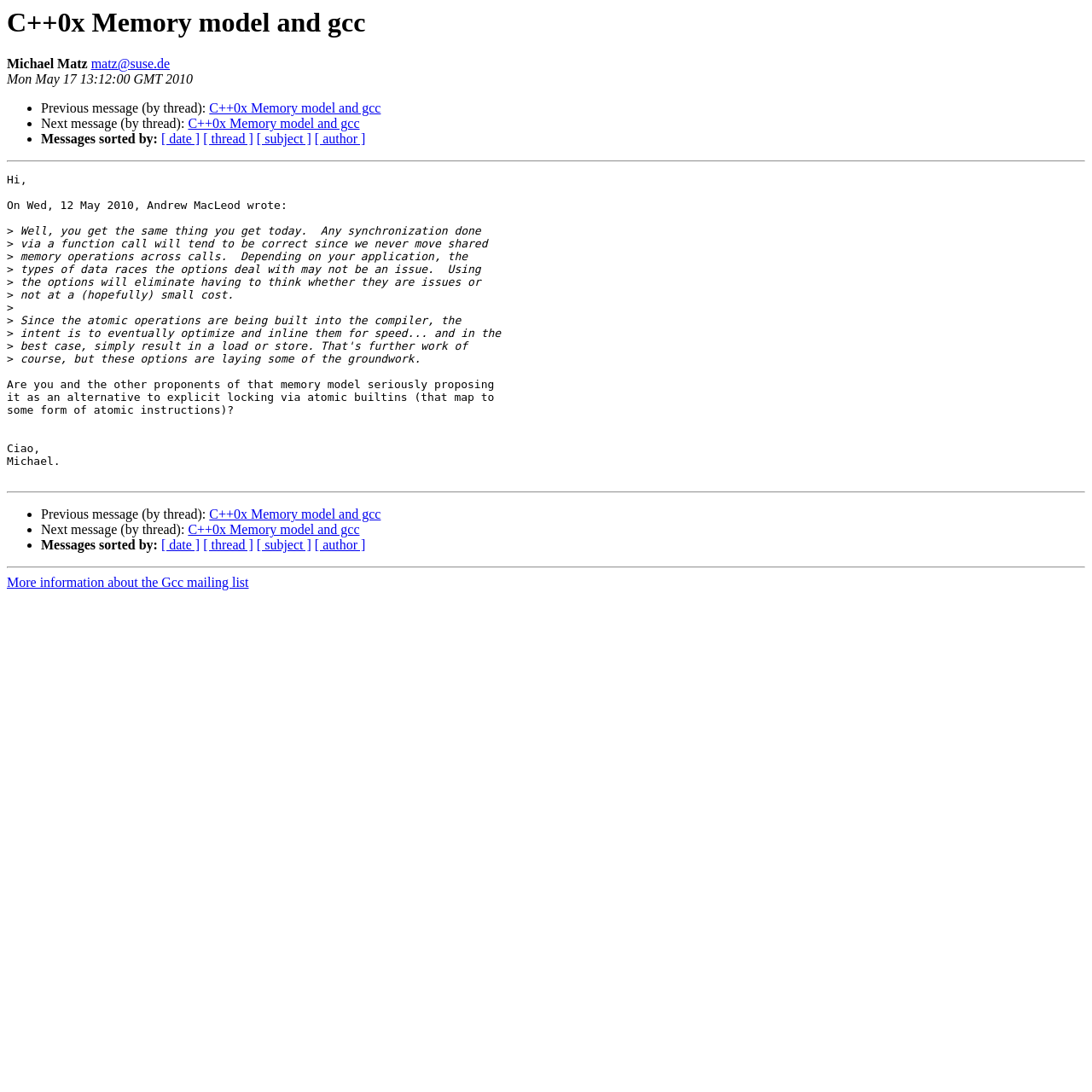Create a detailed summary of all the visual and textual information on the webpage.

This webpage appears to be an archived email thread discussing the C++0x memory model and its implementation in the GCC compiler. 

At the top of the page, there is a heading with the title "C++0x Memory model and gcc" followed by the author's name "Michael Matz" and his email address "matz@suse.de". The date of the email, "Mon May 17 13:12:00 GMT 2010", is also displayed.

Below the heading, there are three navigation links: "Previous message (by thread)", "Next message (by thread)", and "Messages sorted by" with options to sort by date, thread, subject, or author. These links are repeated at the bottom of the page.

The main content of the page is the email thread, which consists of a series of paragraphs discussing the C++0x memory model and its implications. The text is divided into several sections, separated by horizontal lines. The email thread appears to be a response to a previous message, as it starts with a quote from the original message.

There are no images on the page. The layout is simple and text-based, with a focus on presenting the email thread in a clear and readable format.